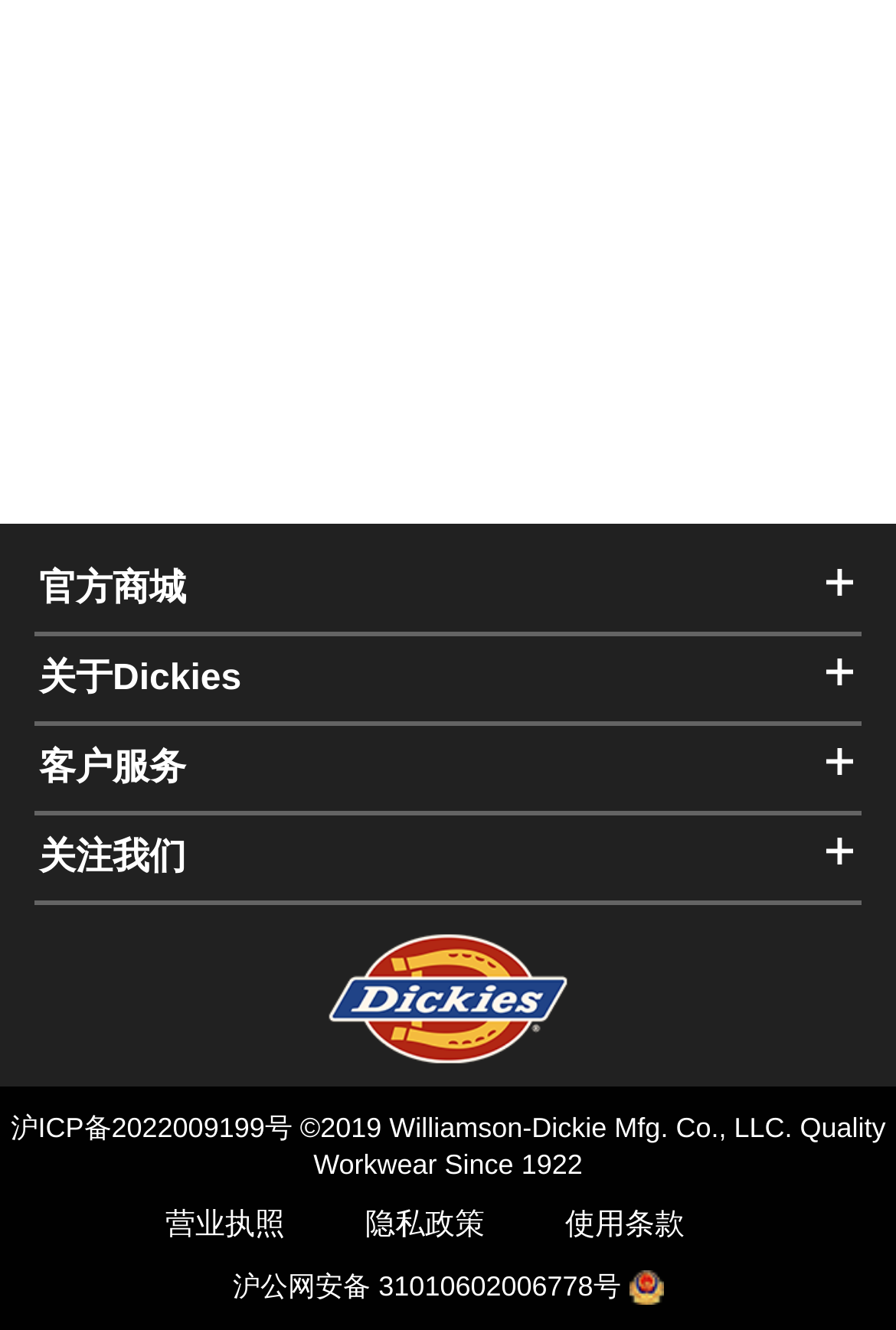Please answer the following question using a single word or phrase: 
What is the company's slogan?

Quality Workwear Since 1922